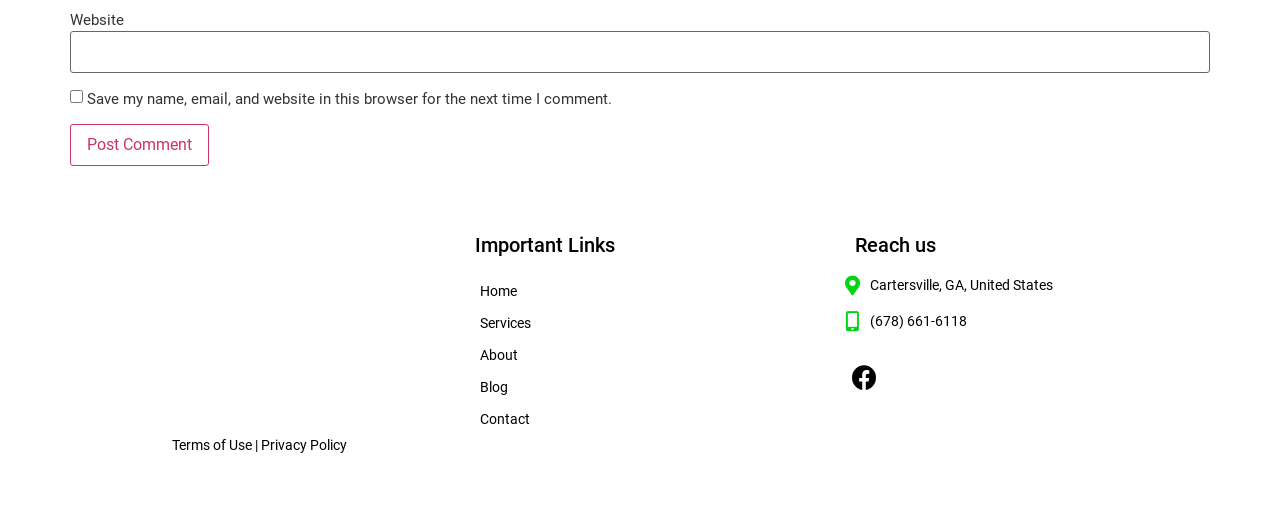Please reply to the following question with a single word or a short phrase:
What is the phone number to contact the company?

(678) 661-6118